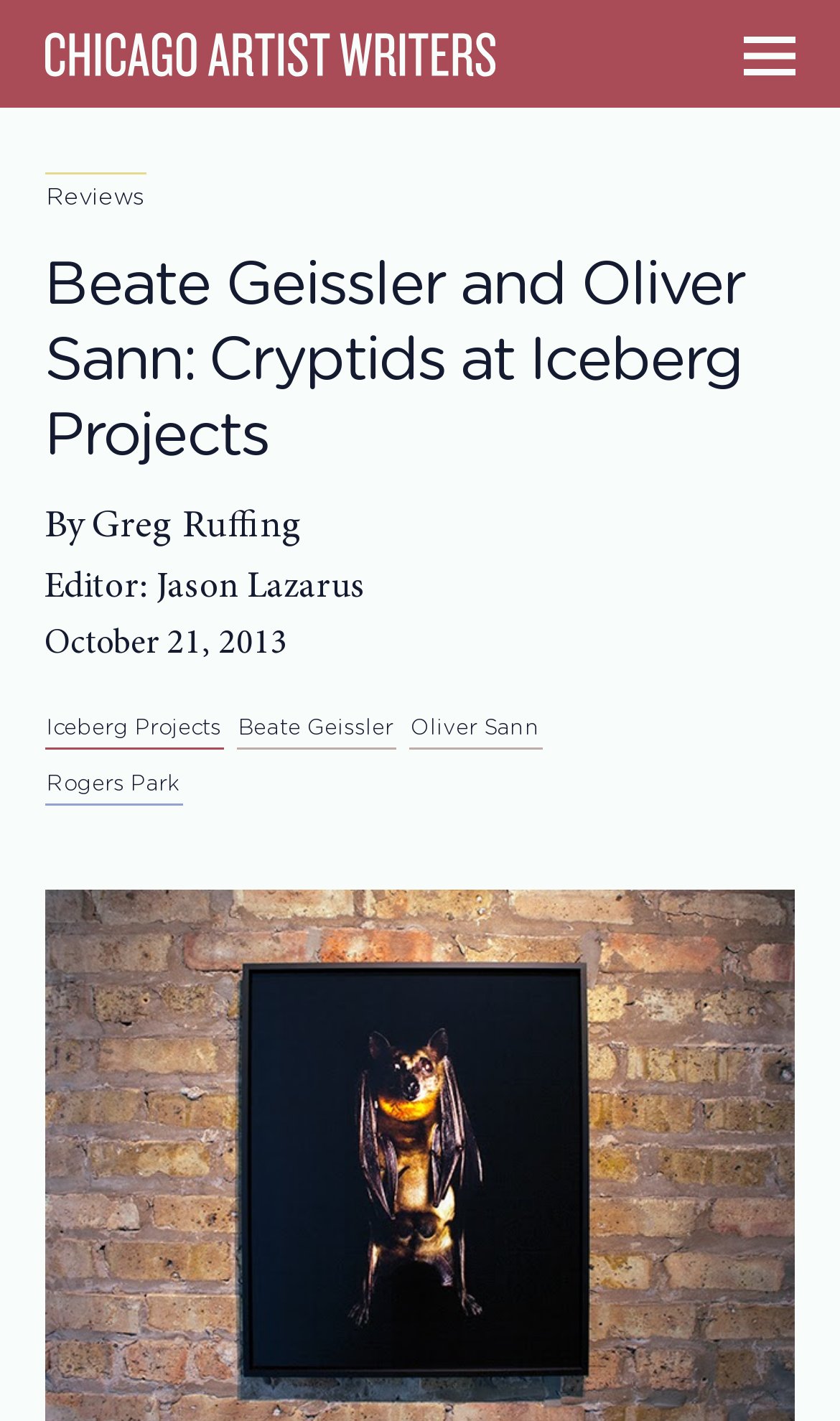Provide a one-word or short-phrase response to the question:
What is the name of the project mentioned in the webpage?

Cryptids at Iceberg Projects